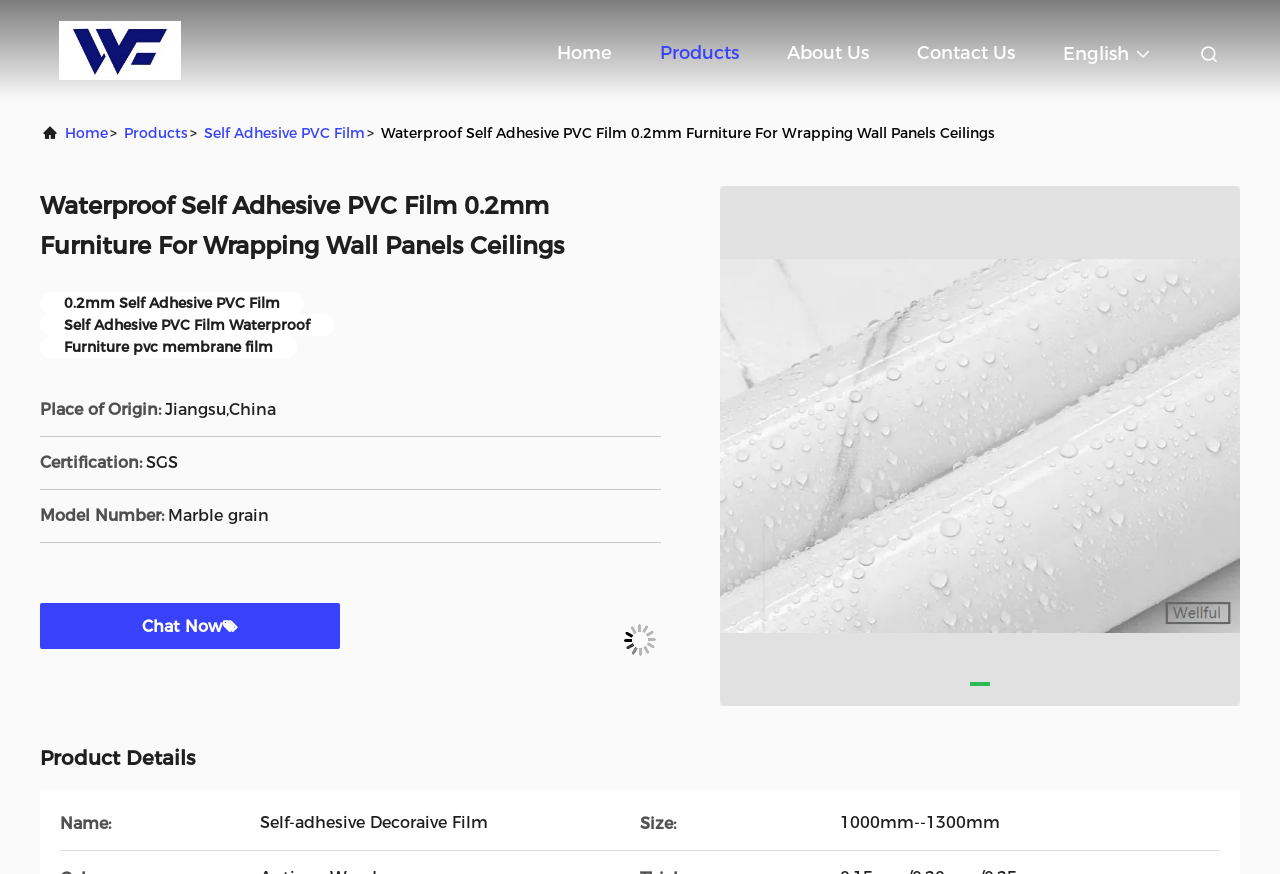Please specify the bounding box coordinates of the area that should be clicked to accomplish the following instruction: "View the product image". The coordinates should consist of four float numbers between 0 and 1, i.e., [left, top, right, bottom].

[0.562, 0.297, 0.969, 0.724]